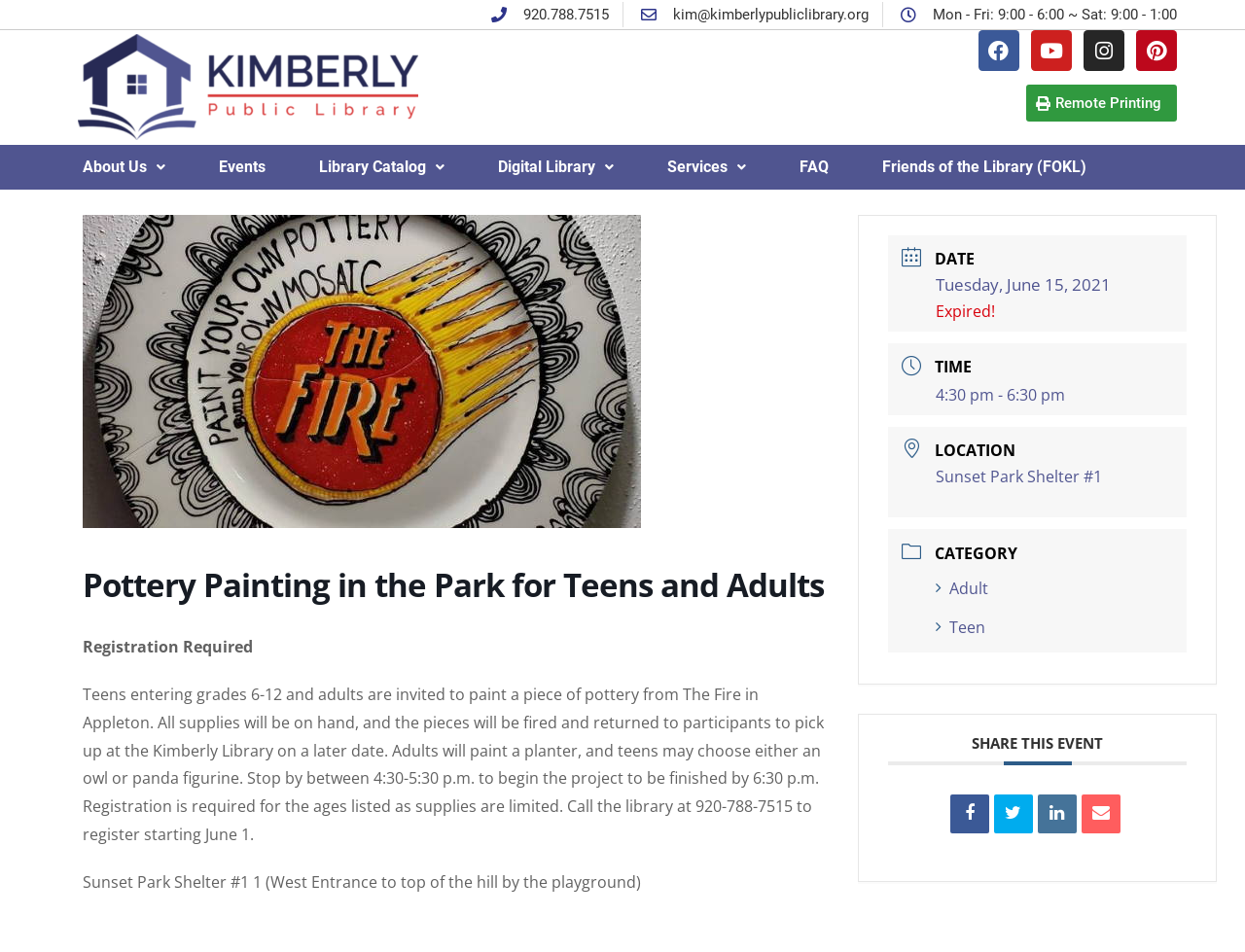For the following element description, predict the bounding box coordinates in the format (top-left x, top-left y, bottom-right x, bottom-right y). All values should be floating point numbers between 0 and 1. Description: title="Linkedin"

[0.833, 0.835, 0.865, 0.876]